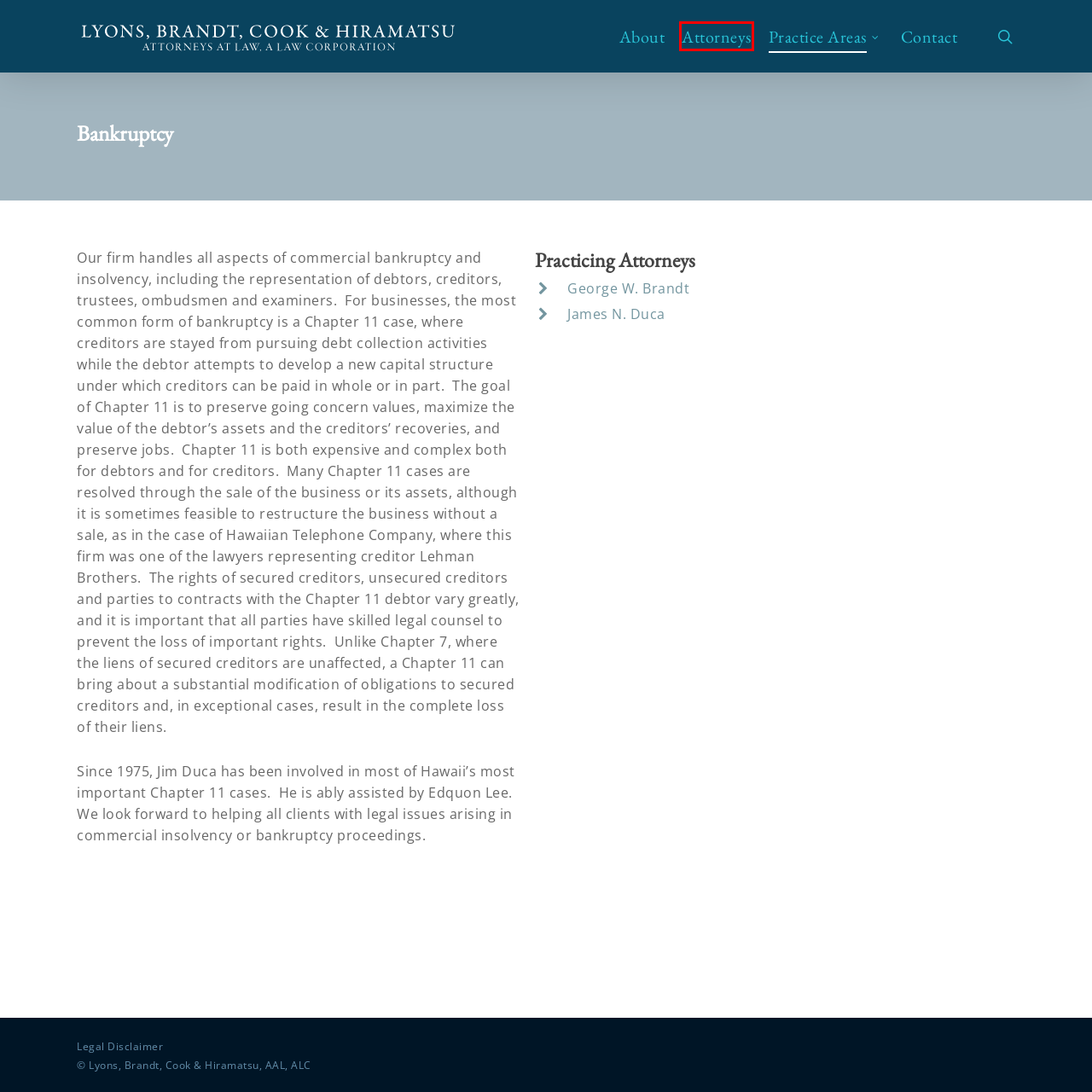Examine the screenshot of a webpage with a red bounding box around an element. Then, select the webpage description that best represents the new page after clicking the highlighted element. Here are the descriptions:
A. Attorneys – LYONS, BRANDT, COOK & HIRAMATSU
B. Practice Areas – LYONS, BRANDT, COOK & HIRAMATSU
C. Employment Law – LYONS, BRANDT, COOK & HIRAMATSU
D. George W. Brandt – LYONS, BRANDT, COOK & HIRAMATSU
E. James N. Duca – LYONS, BRANDT, COOK & HIRAMATSU
F. Contact – LYONS, BRANDT, COOK & HIRAMATSU
G. About – LYONS, BRANDT, COOK & HIRAMATSU
H. LYONS, BRANDT, COOK & HIRAMATSU – Attorneys at Law

A